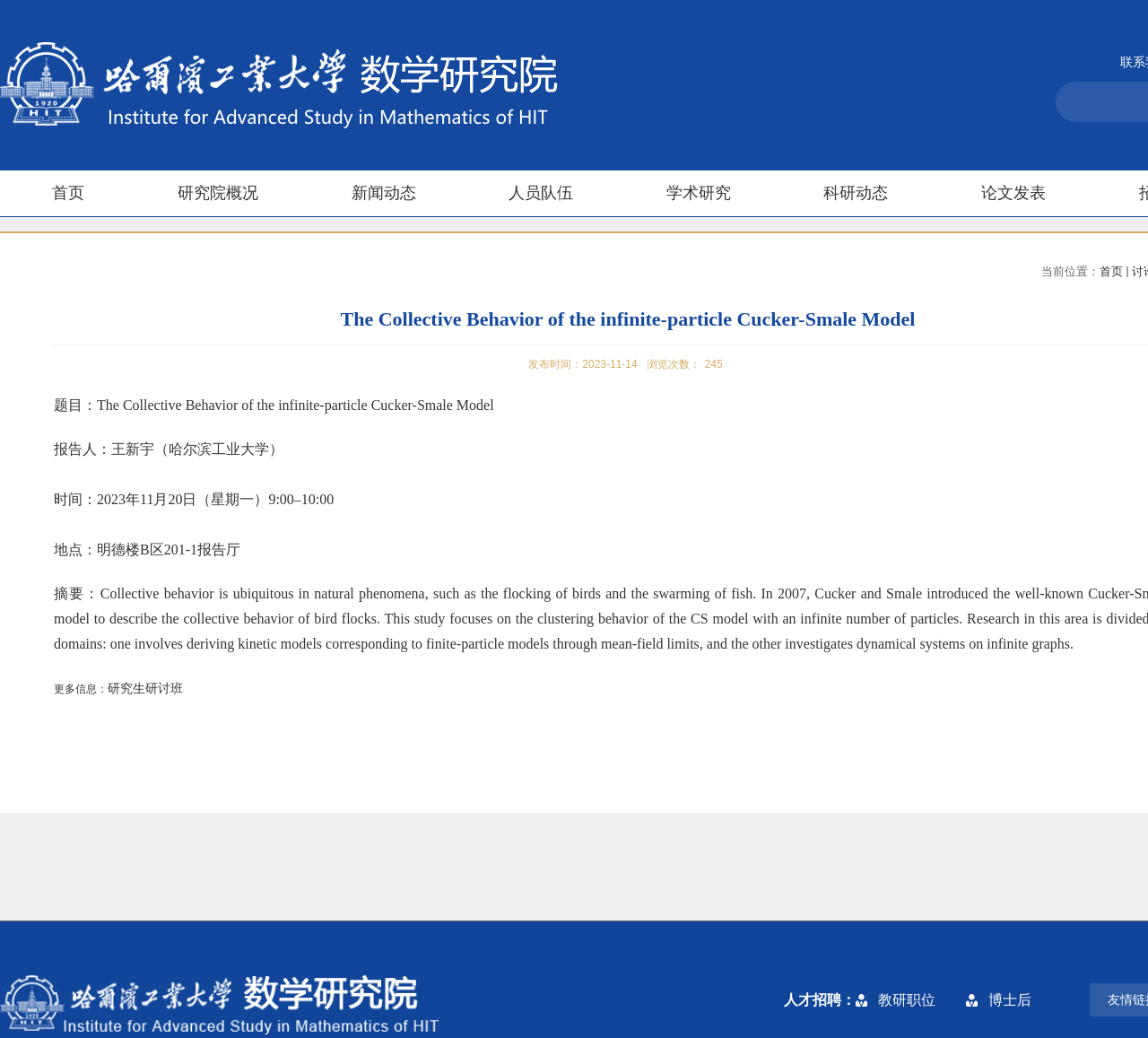Determine the bounding box coordinates of the area to click in order to meet this instruction: "view research institute profile".

[0.116, 0.164, 0.264, 0.208]